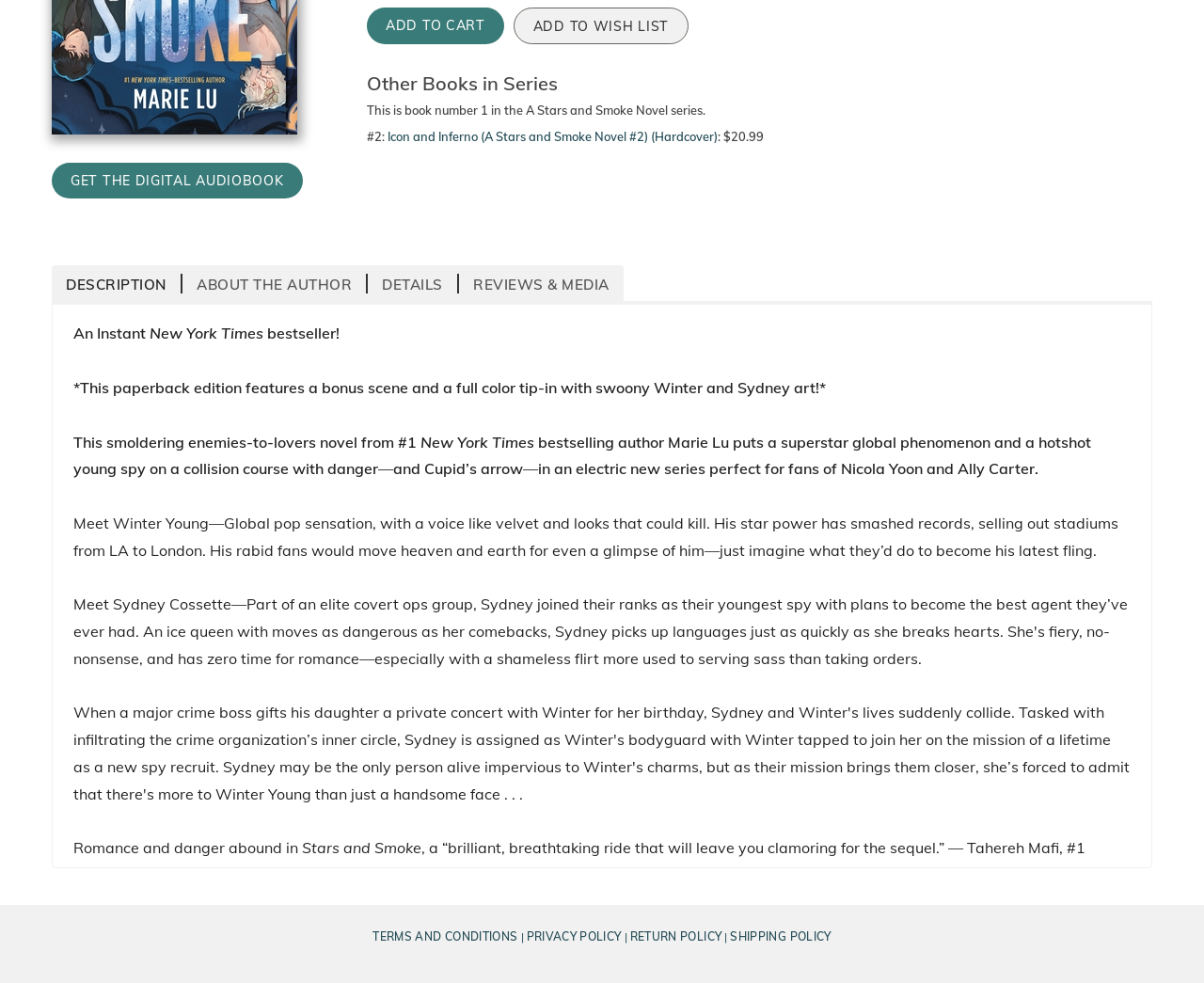Locate the bounding box coordinates of the UI element described by: "Terms and Conditions". The bounding box coordinates should consist of four float numbers between 0 and 1, i.e., [left, top, right, bottom].

[0.31, 0.945, 0.43, 0.959]